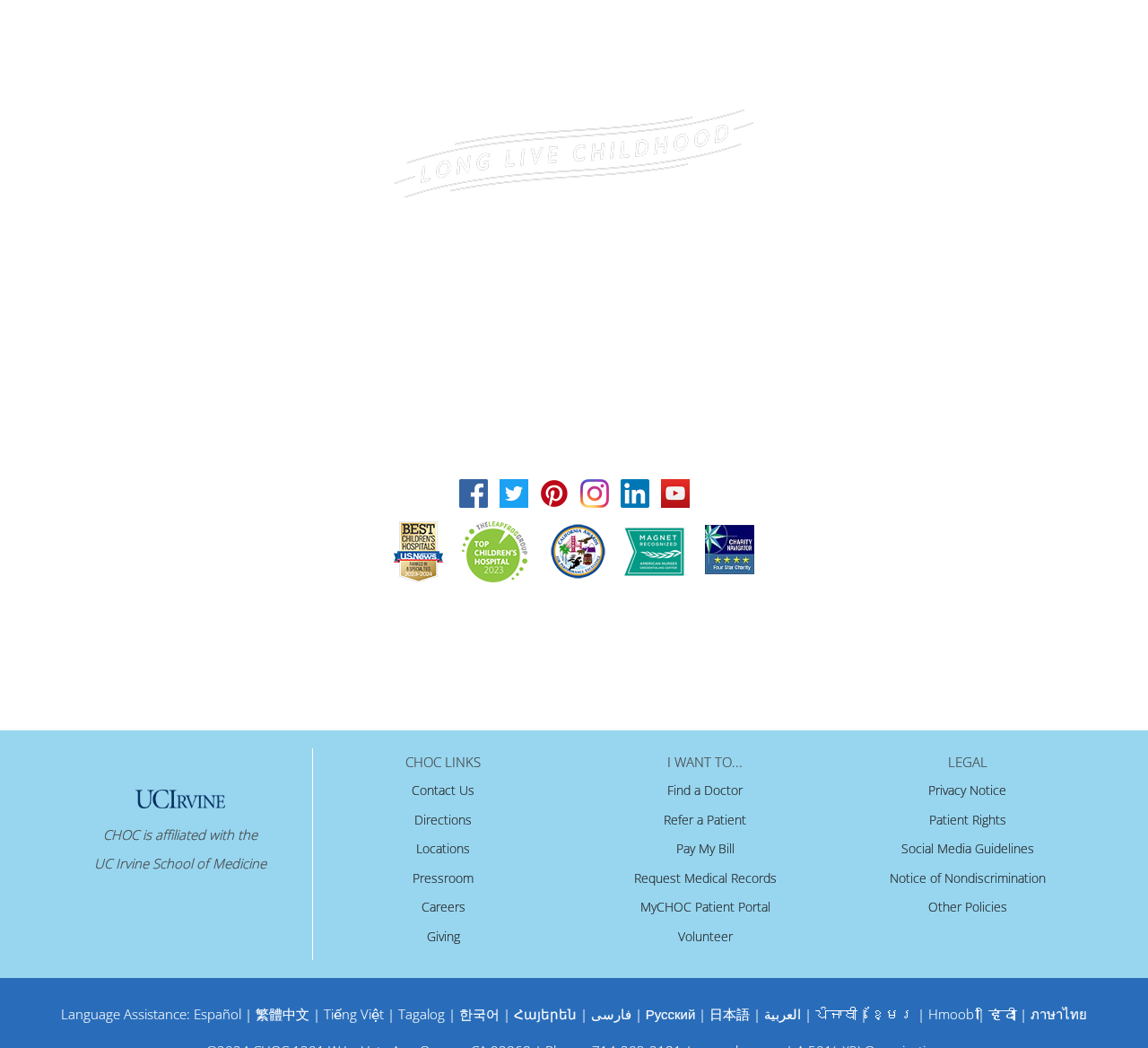Determine the bounding box for the HTML element described here: "parent_node: Website name="url"". The coordinates should be given as [left, top, right, bottom] with each number being a float between 0 and 1.

None